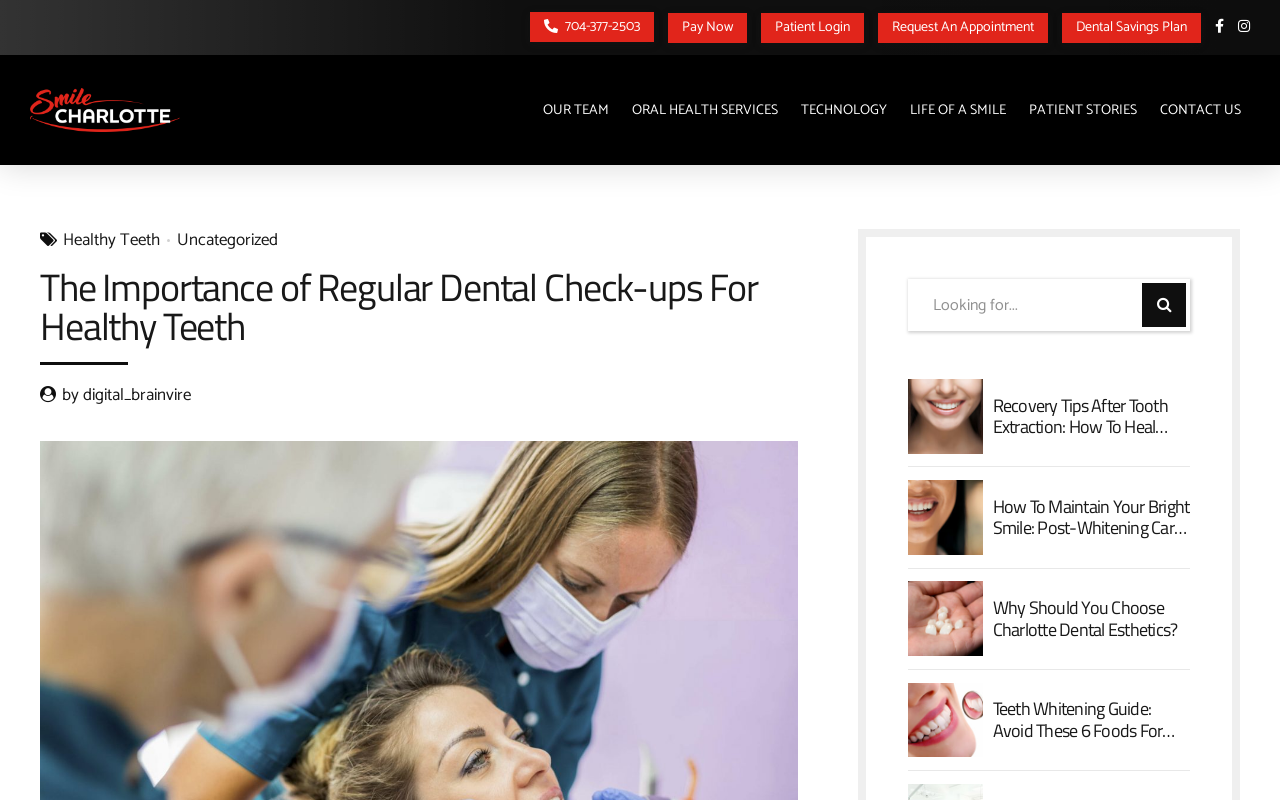What is the phone number to call for an appointment?
Ensure your answer is thorough and detailed.

I found the phone number by looking at the top navigation bar, where there is a link with the phone number '704-377-2503' and a phone icon.